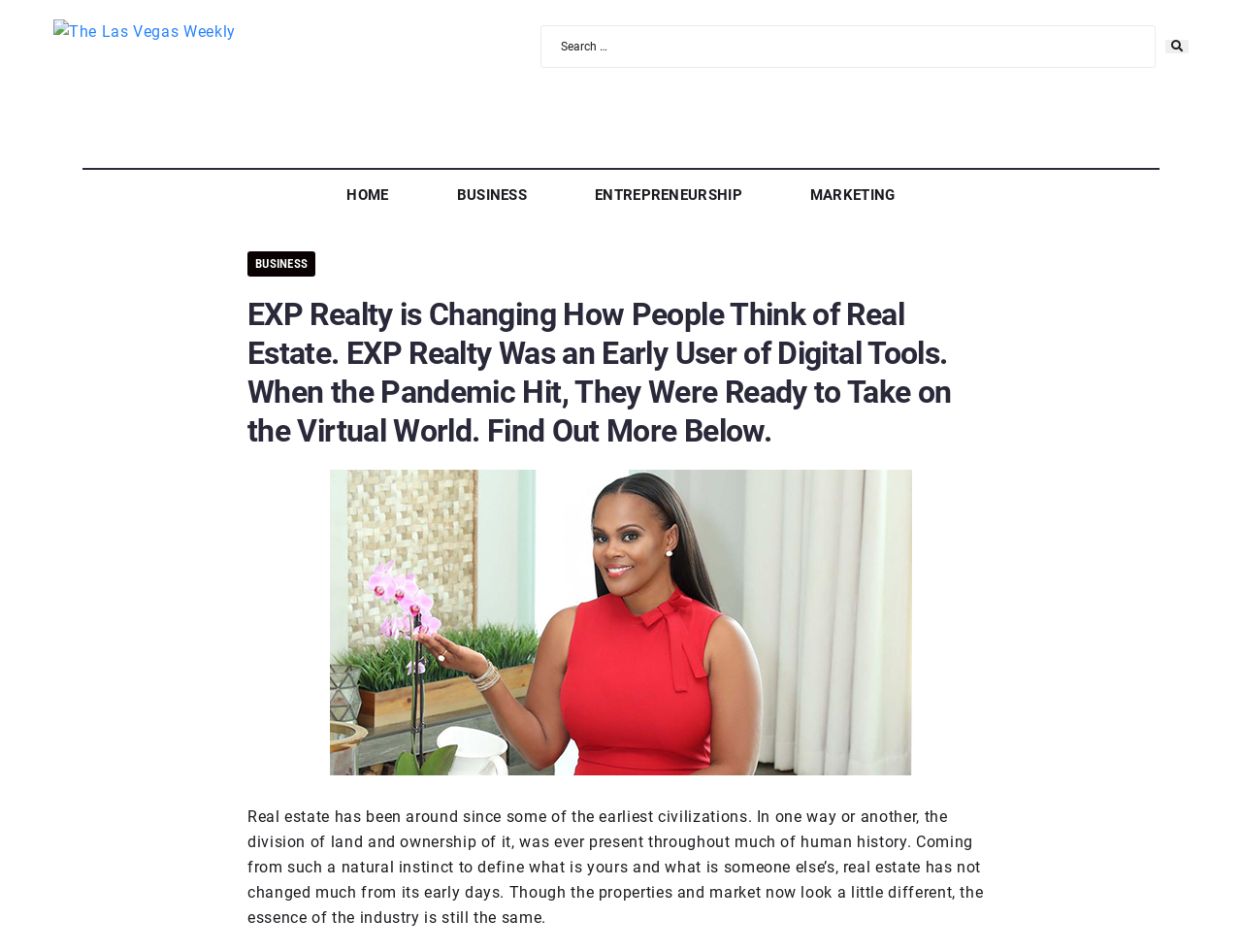What is the topic of the text below the image?
Using the image as a reference, give an elaborate response to the question.

The text below the image discusses the history of real estate, stating that it has been around since early civilizations and has not changed much from its early days. This suggests that the website is providing background information on the real estate industry before discussing how EXP Realty is changing it.